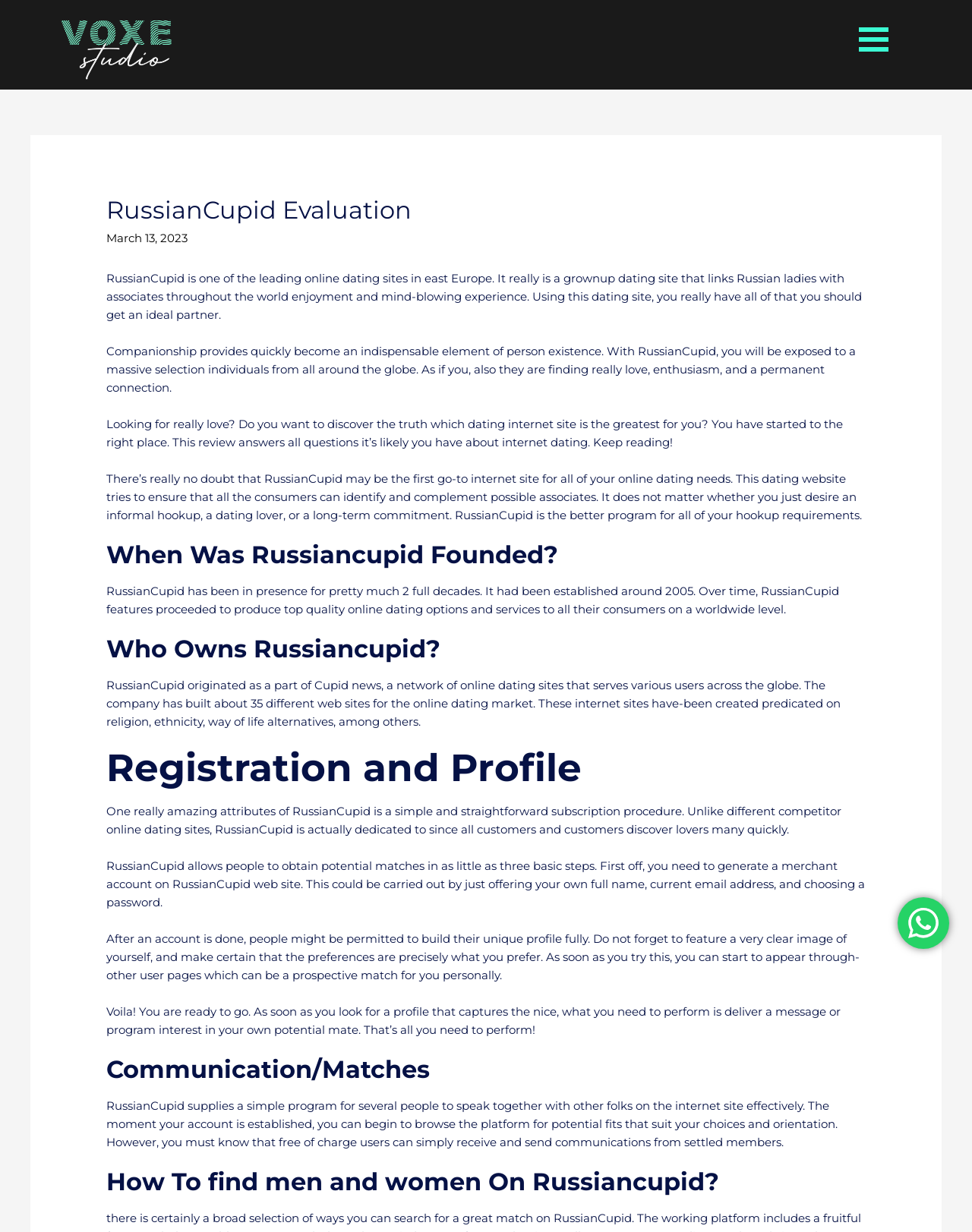Describe all visible elements and their arrangement on the webpage.

The webpage is about RussianCupid, a leading online dating site in East Europe. At the top, there is a header section with a title "RussianCupid Evaluation" and a date "March 13, 2023" on the left side. Below the header, there is a brief introduction to RussianCupid, describing it as a grown-up dating site that connects Russian ladies with associates worldwide.

Following the introduction, there are several paragraphs of text that provide more information about RussianCupid. The text is divided into sections with headings, including "When Was Russiancupid Founded?", "Who Owns Russiancupid?", "Registration and Profile", "Communication/Matches", and "How To find men and women On Russiancupid?". Each section provides detailed information about the corresponding topic.

On the right side of the page, near the bottom, there is a "WhatsApp us" button with an image of the WhatsApp logo. The button is positioned in the bottom right corner of the page.

Overall, the webpage is a review of RussianCupid, providing information about its history, ownership, features, and functionality. The text is organized into clear sections with headings, making it easy to navigate and understand.